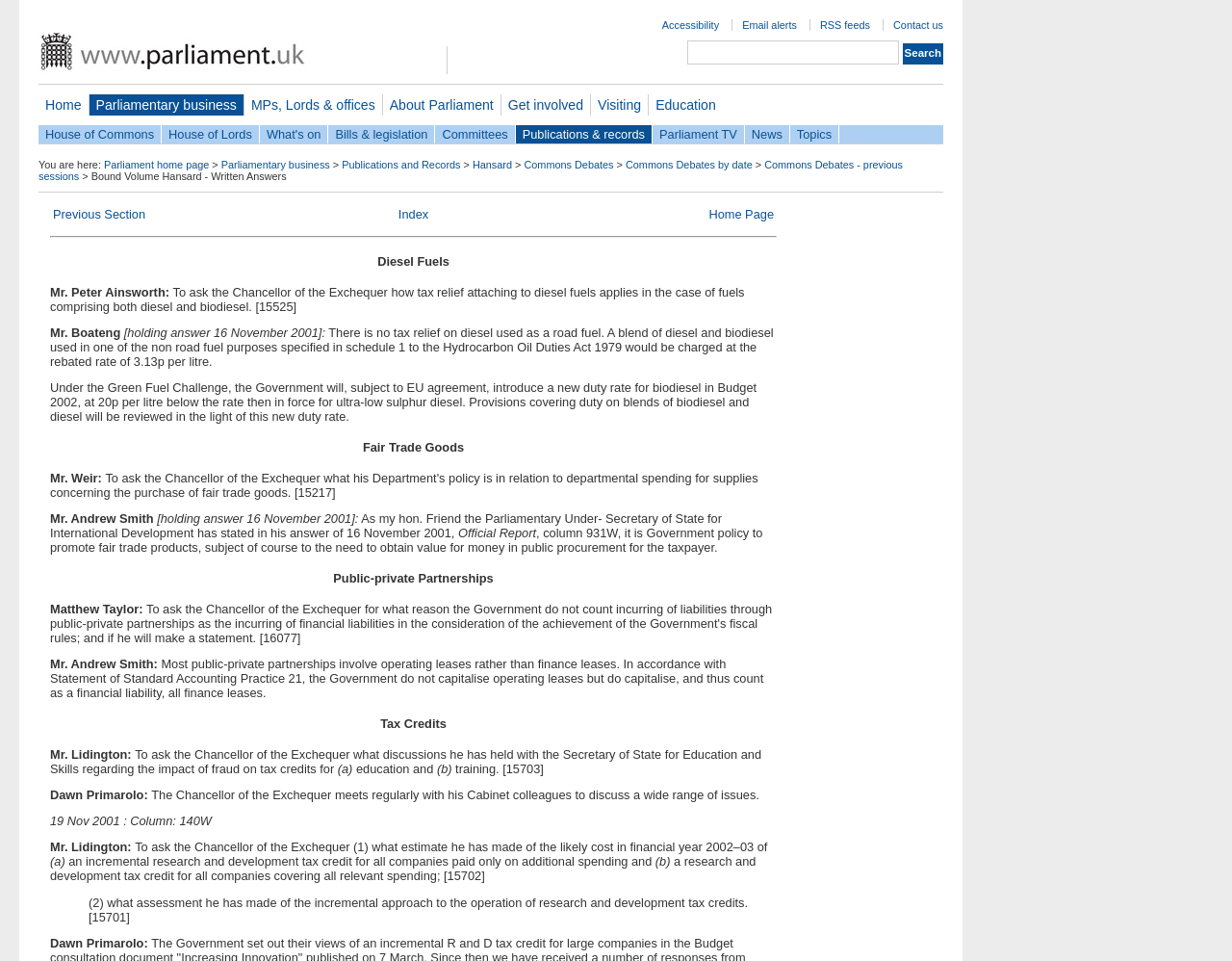Find the bounding box coordinates of the clickable region needed to perform the following instruction: "Get involved in Parliament". The coordinates should be provided as four float numbers between 0 and 1, i.e., [left, top, right, bottom].

[0.407, 0.098, 0.479, 0.12]